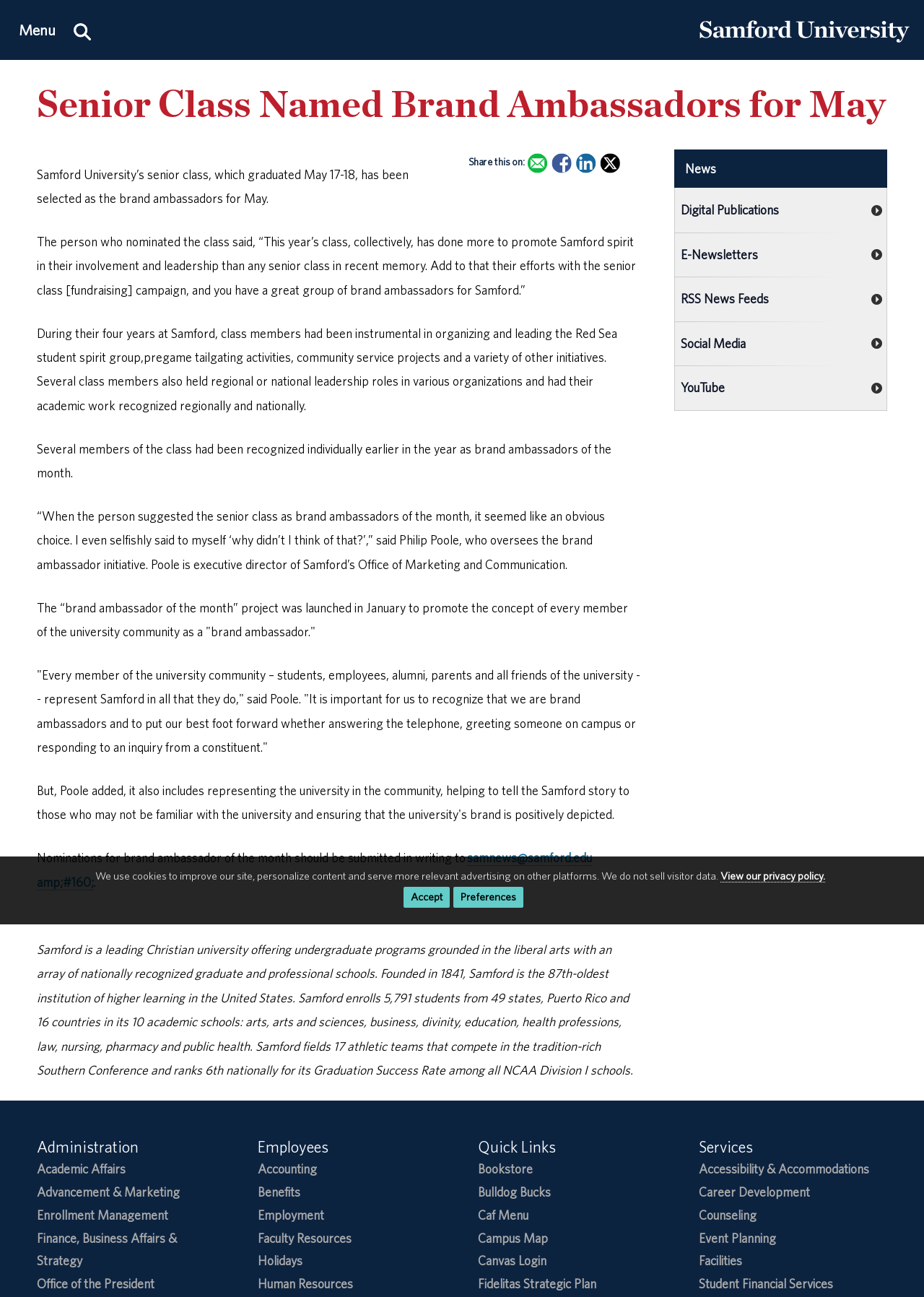Please determine the bounding box coordinates of the area that needs to be clicked to complete this task: 'Search this site.'. The coordinates must be four float numbers between 0 and 1, formatted as [left, top, right, bottom].

[0.072, 0.0, 0.106, 0.046]